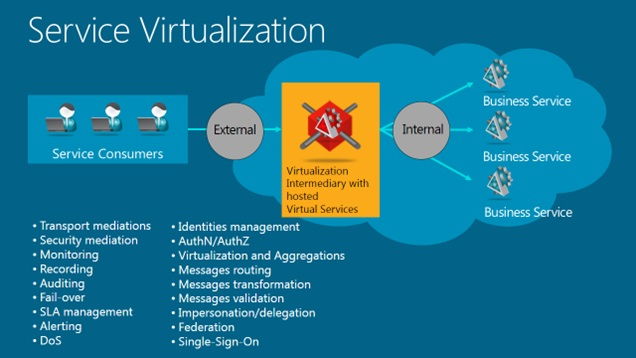Give an in-depth description of the image.

The image visually represents the concept of Service Virtualization, showcasing the relationship between service consumers and business services through a virtualization intermediary. On the left, service consumers are depicted, while the central orange box labeled "Virtualization Intermediary with hosted Virtual Services" highlights the critical role of this intermediary in managing interactions. 

The diagram illustrates two main pathways: an external path leading to the intermediary and multiple internal connections leading to various business services. Key functionalities and benefits of service virtualization are listed beneath the intermediary, including transport mediation, security mediation, message routing, and identities management, among others. This graphical representation underscores how service virtualization facilitates efficient service delivery and management in a complex service-oriented architecture.